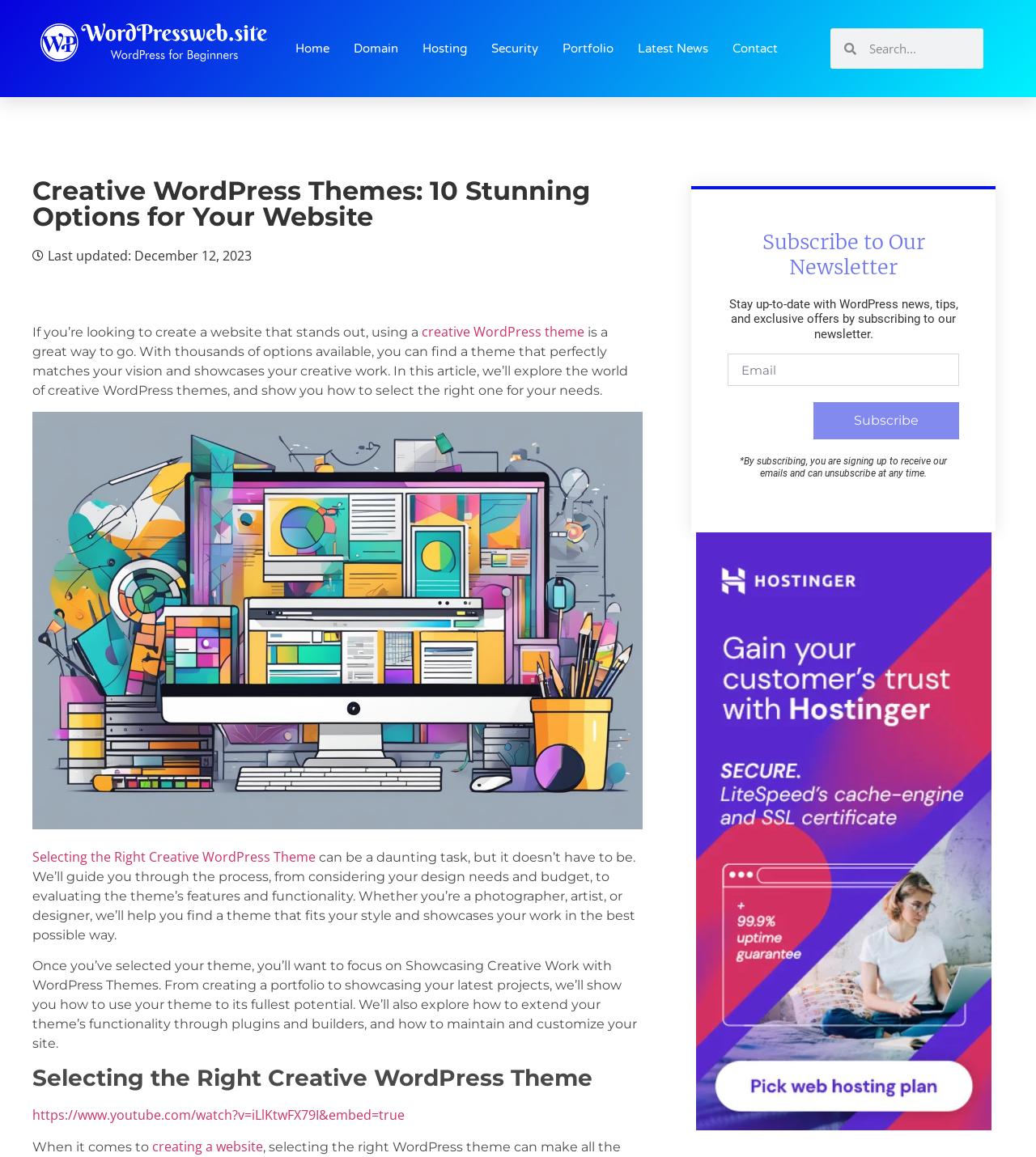Determine the main heading text of the webpage.

Creative WordPress Themes: 10 Stunning Options for Your Website